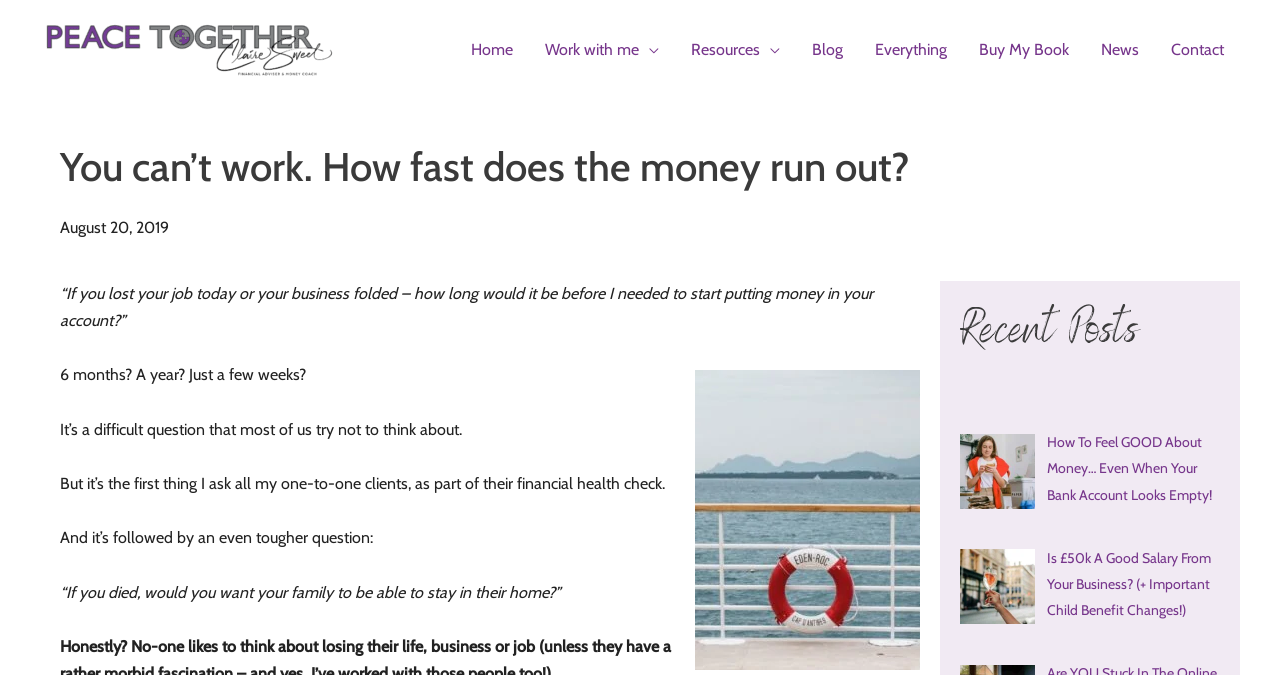Can you find the bounding box coordinates of the area I should click to execute the following instruction: "Click on the 'Home' link"?

[0.355, 0.021, 0.413, 0.125]